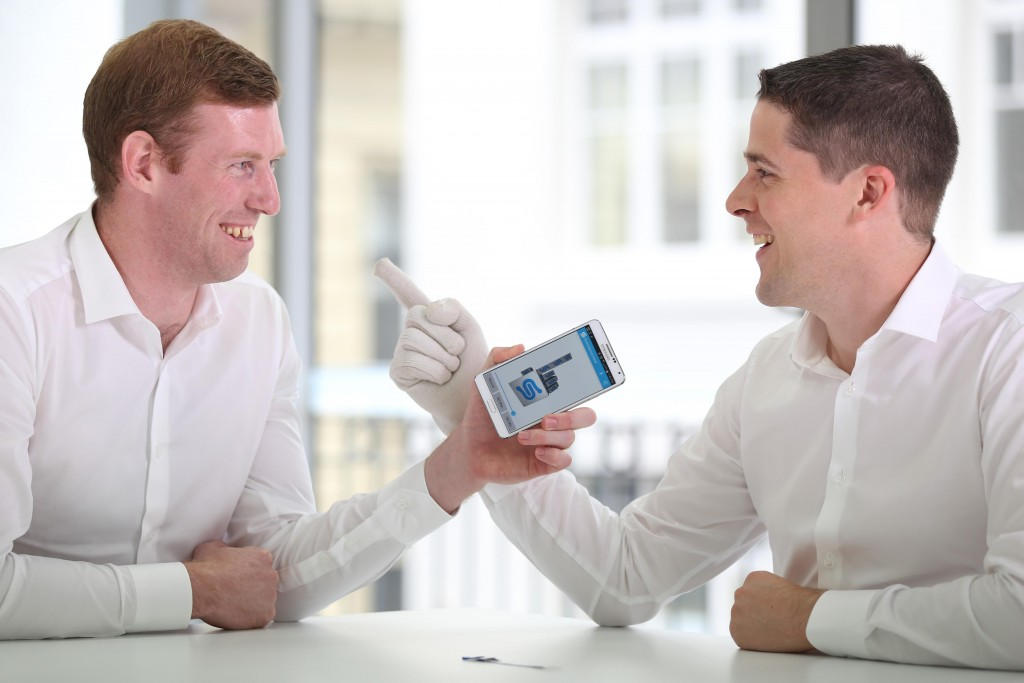Offer a detailed caption for the image presented.

In this engaging image, two men, both dressed in crisp white shirts, share a moment of excitement and collaboration. One man points enthusiastically with a gloved hand towards a smartphone that the other man is holding. The phone's screen displays an application related to their work, likely showcasing innovative technology developed by StretchSense, a company recognized for its advancements in wearable sensors. This setting highlights the camaraderie and professionalism in the tech industry as they discuss the potential of their technology, which has gained international recognition for its contributions to the wearable technology landscape. The backdrop features large windows, suggesting a bright and modern workspace, further emphasizing the forward-thinking nature of their endeavors.